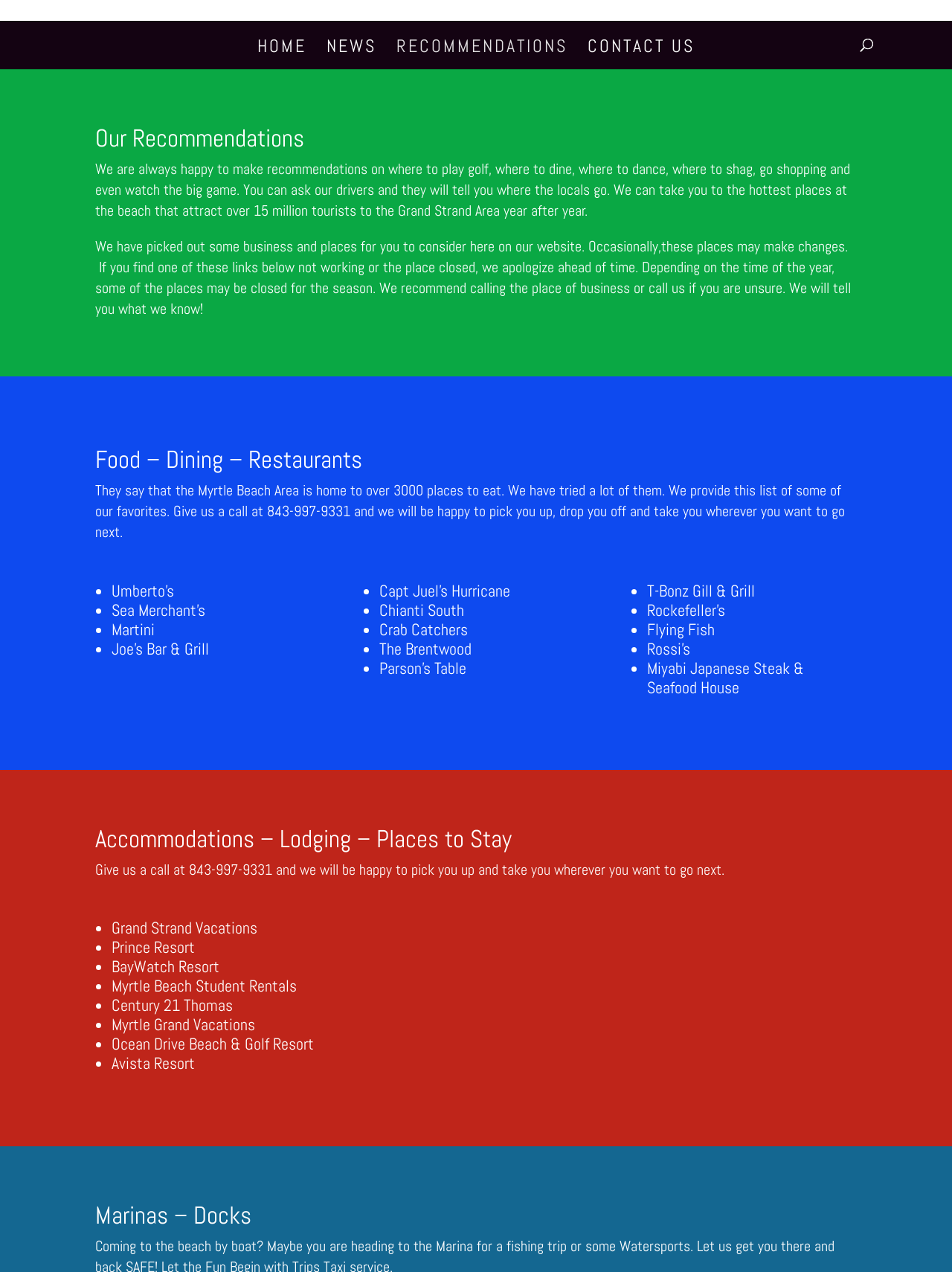Determine the coordinates of the bounding box that should be clicked to complete the instruction: "Click on Facebook link". The coordinates should be represented by four float numbers between 0 and 1: [left, top, right, bottom].

None